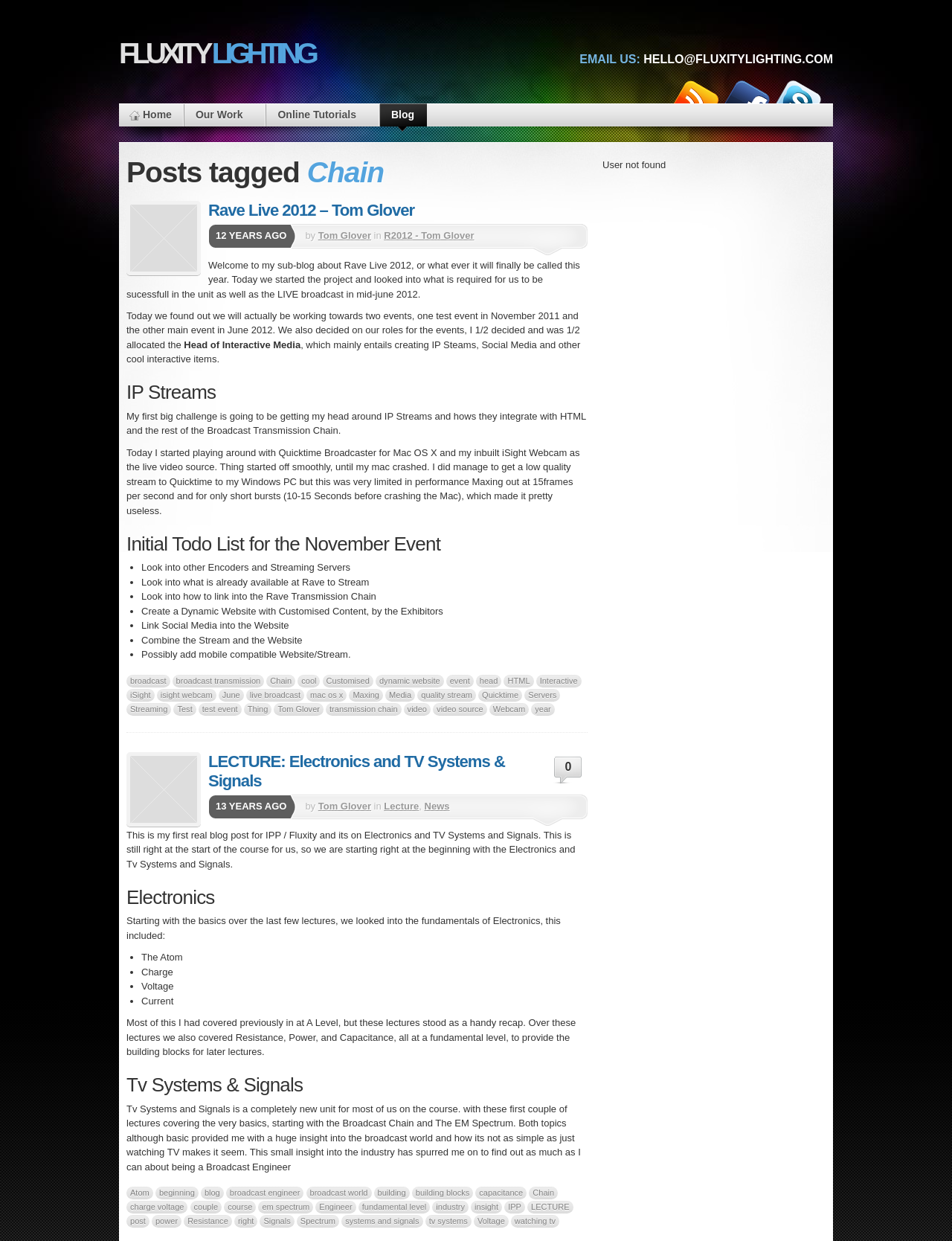Provide a one-word or short-phrase answer to the question:
What is the role of the author in the Rave Live 2012 project?

Head of Interactive Media